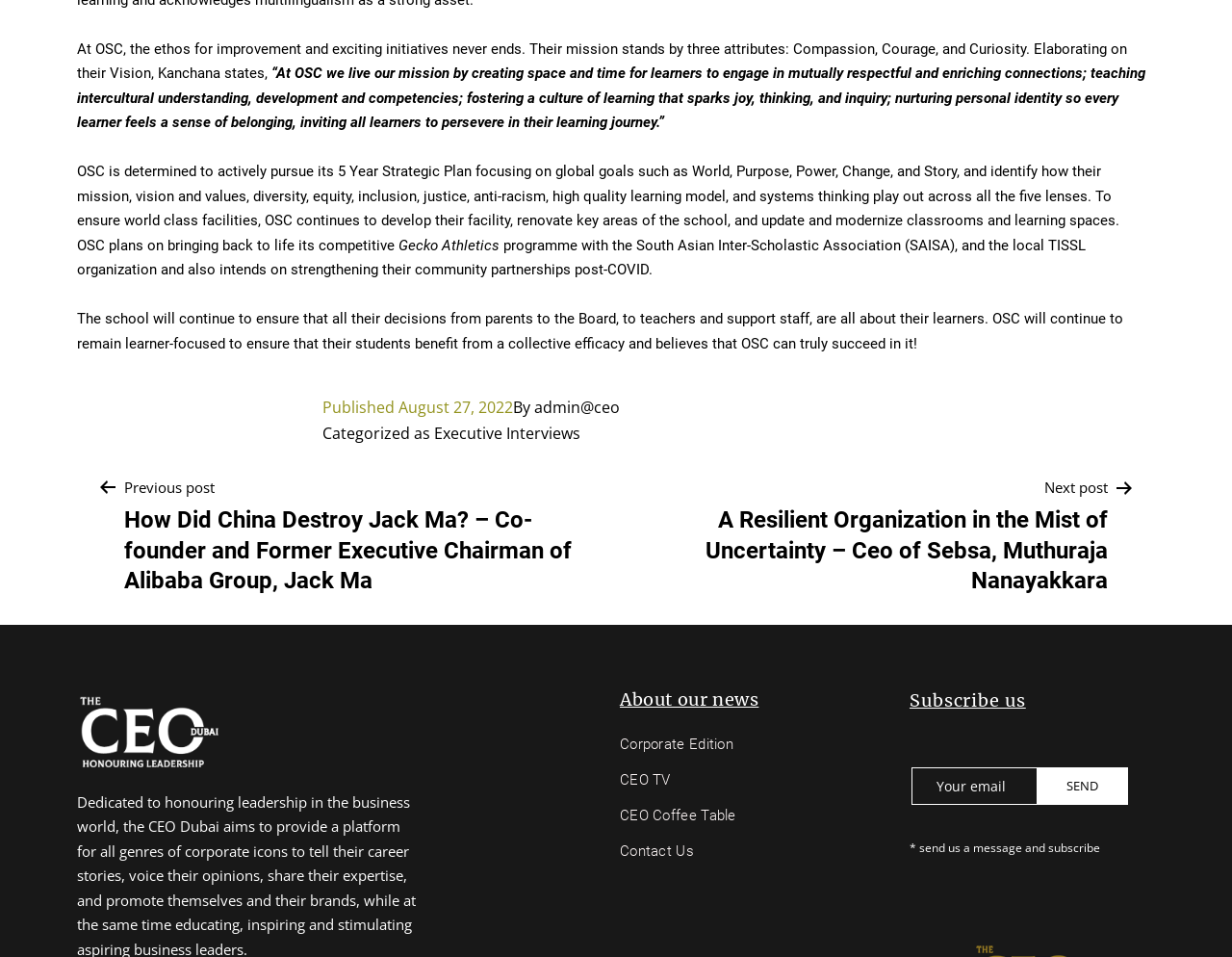What is the purpose of the textbox?
Please respond to the question thoroughly and include all relevant details.

The purpose of the textbox is to allow users to subscribe to the newsletter or updates, as indicated by the label 'Your email' and the button 'SEND' next to it.